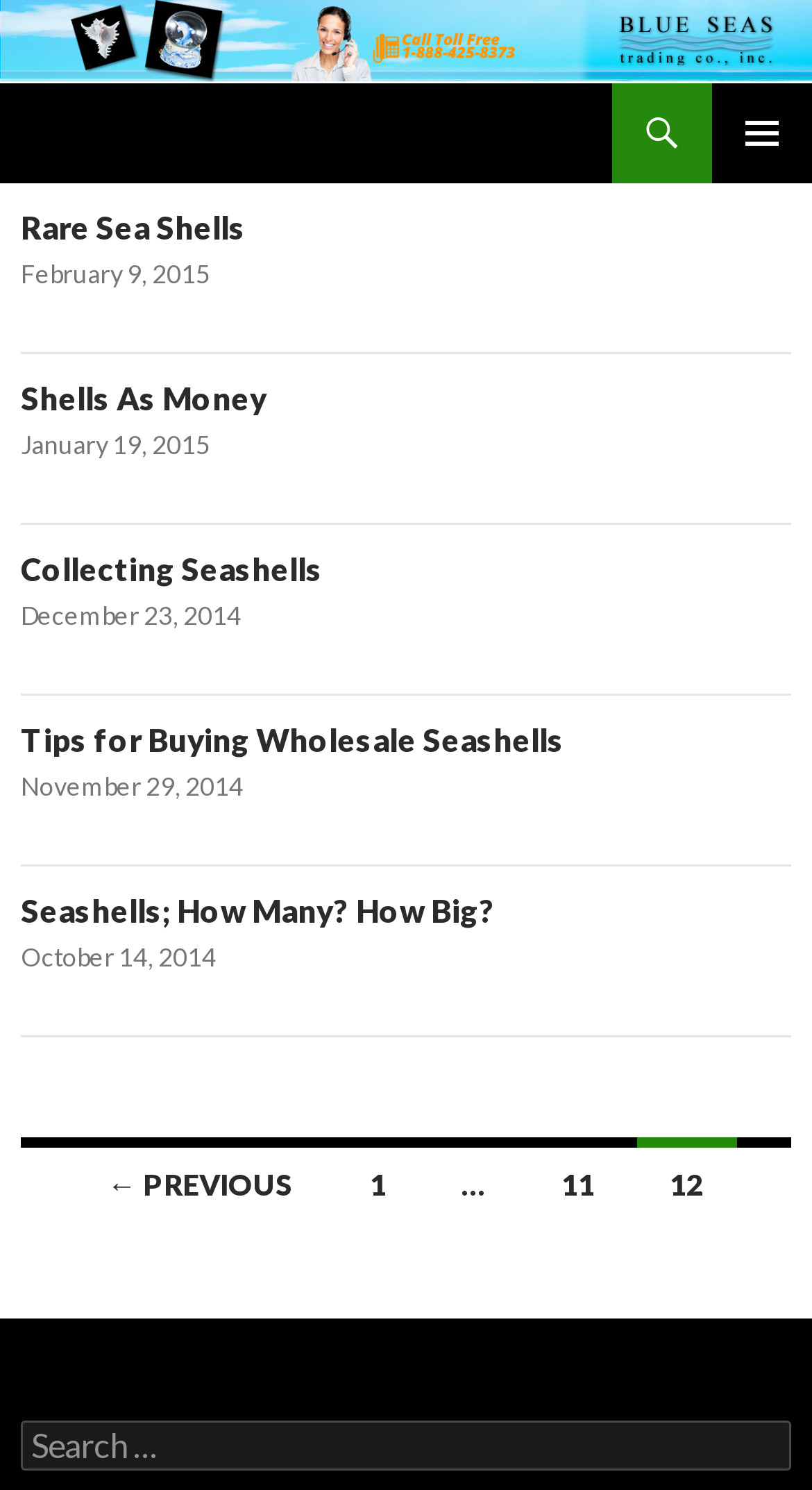Please identify the bounding box coordinates of the clickable area that will allow you to execute the instruction: "Go to previous page".

[0.091, 0.763, 0.404, 0.819]